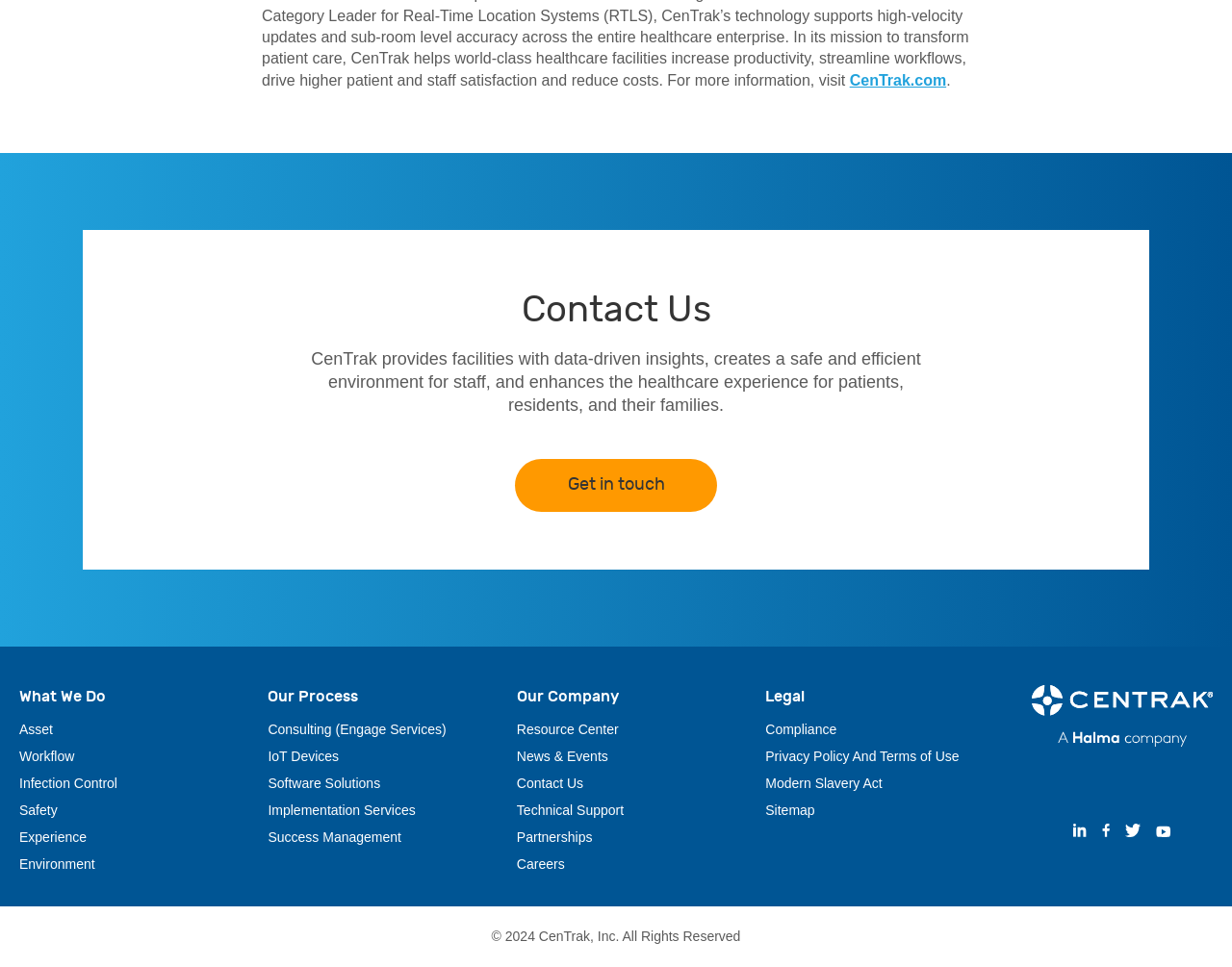Based on the element description: "Safety", identify the UI element and provide its bounding box coordinates. Use four float numbers between 0 and 1, [left, top, right, bottom].

[0.016, 0.83, 0.047, 0.845]